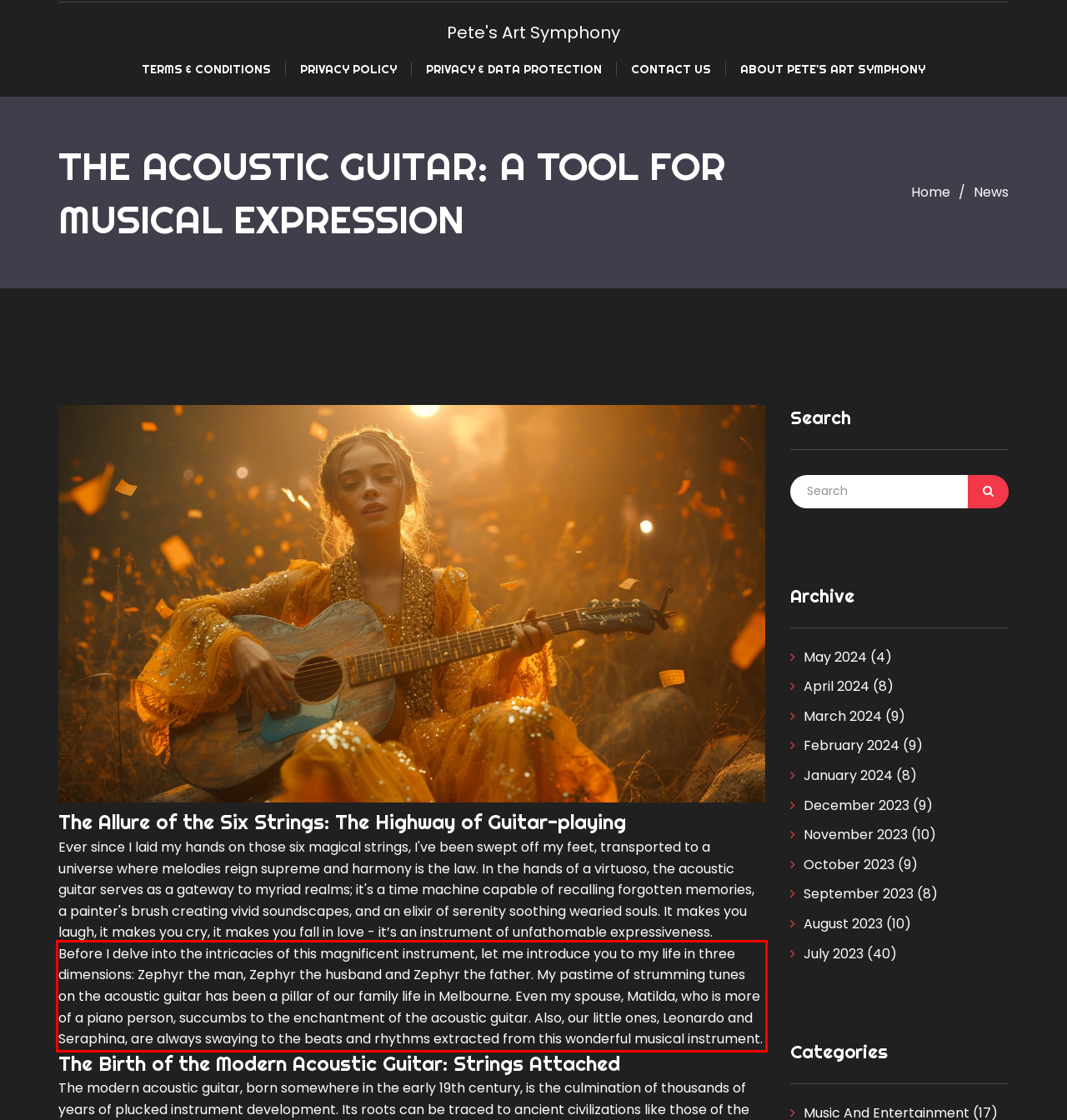Please use OCR to extract the text content from the red bounding box in the provided webpage screenshot.

Before I delve into the intricacies of this magnificent instrument, let me introduce you to my life in three dimensions: Zephyr the man, Zephyr the husband and Zephyr the father. My pastime of strumming tunes on the acoustic guitar has been a pillar of our family life in Melbourne. Even my spouse, Matilda, who is more of a piano person, succumbs to the enchantment of the acoustic guitar. Also, our little ones, Leonardo and Seraphina, are always swaying to the beats and rhythms extracted from this wonderful musical instrument.